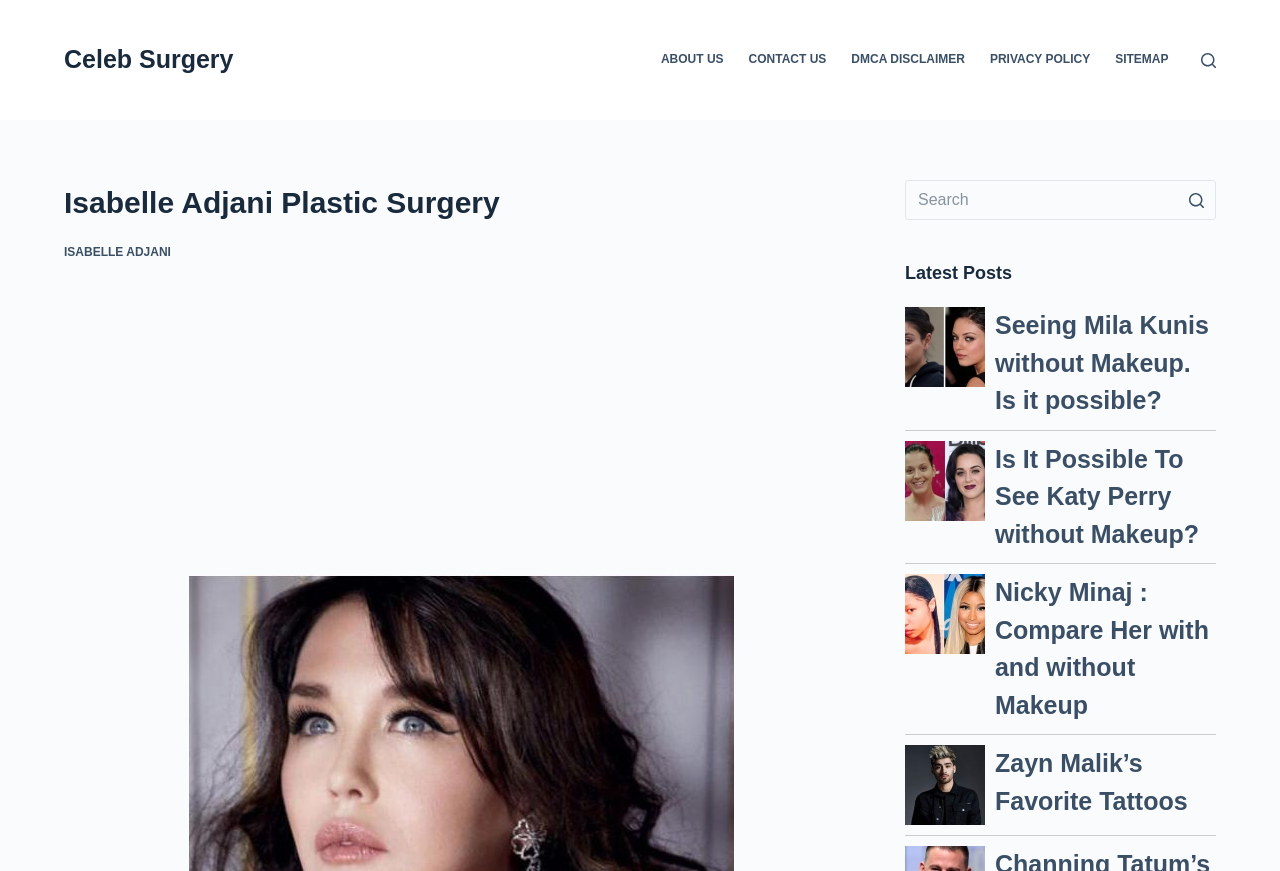Locate the bounding box coordinates of the item that should be clicked to fulfill the instruction: "Open the search form".

[0.938, 0.06, 0.95, 0.077]